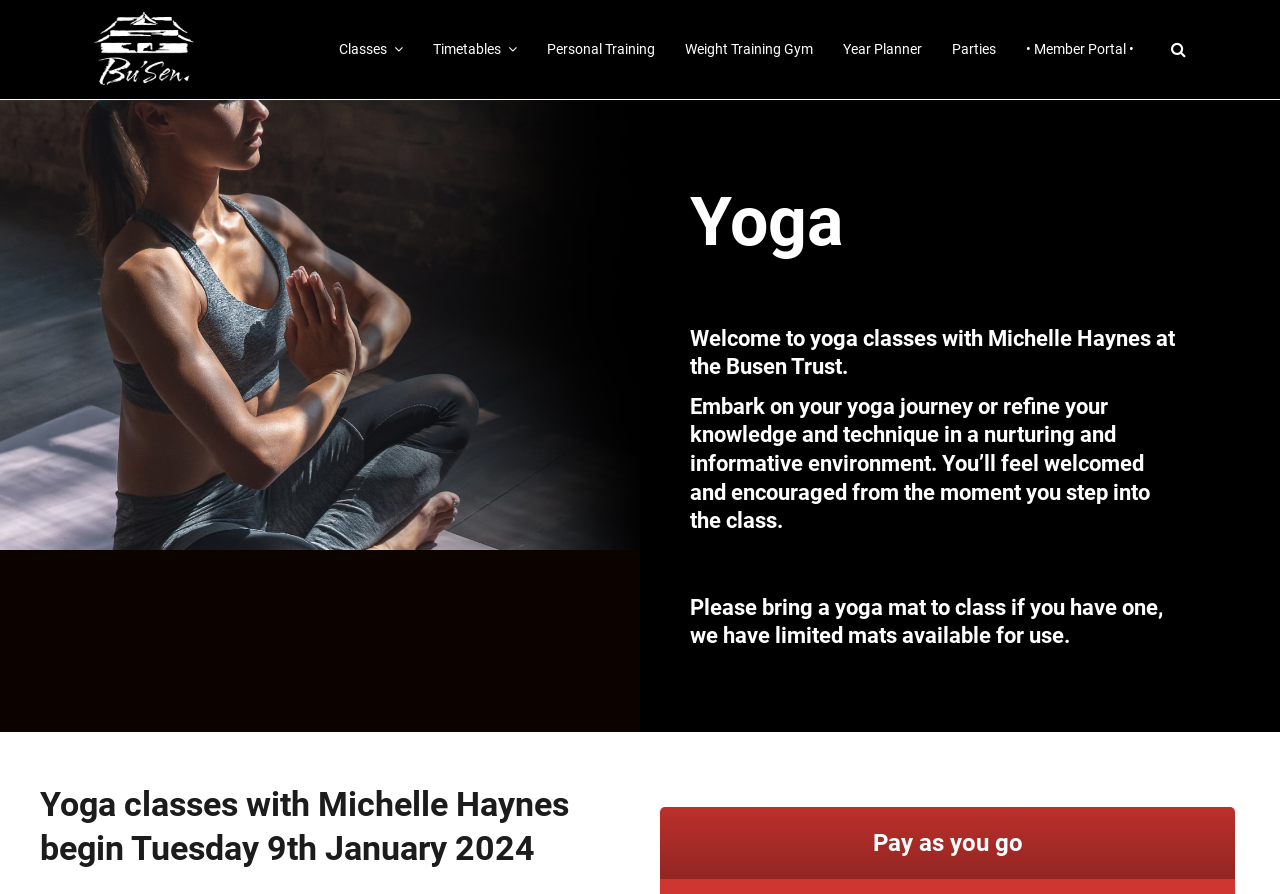Find the bounding box coordinates for the HTML element described as: "name="s" placeholder="Search"". The coordinates should consist of four float values between 0 and 1, i.e., [left, top, right, bottom].

[0.255, 0.494, 0.645, 0.564]